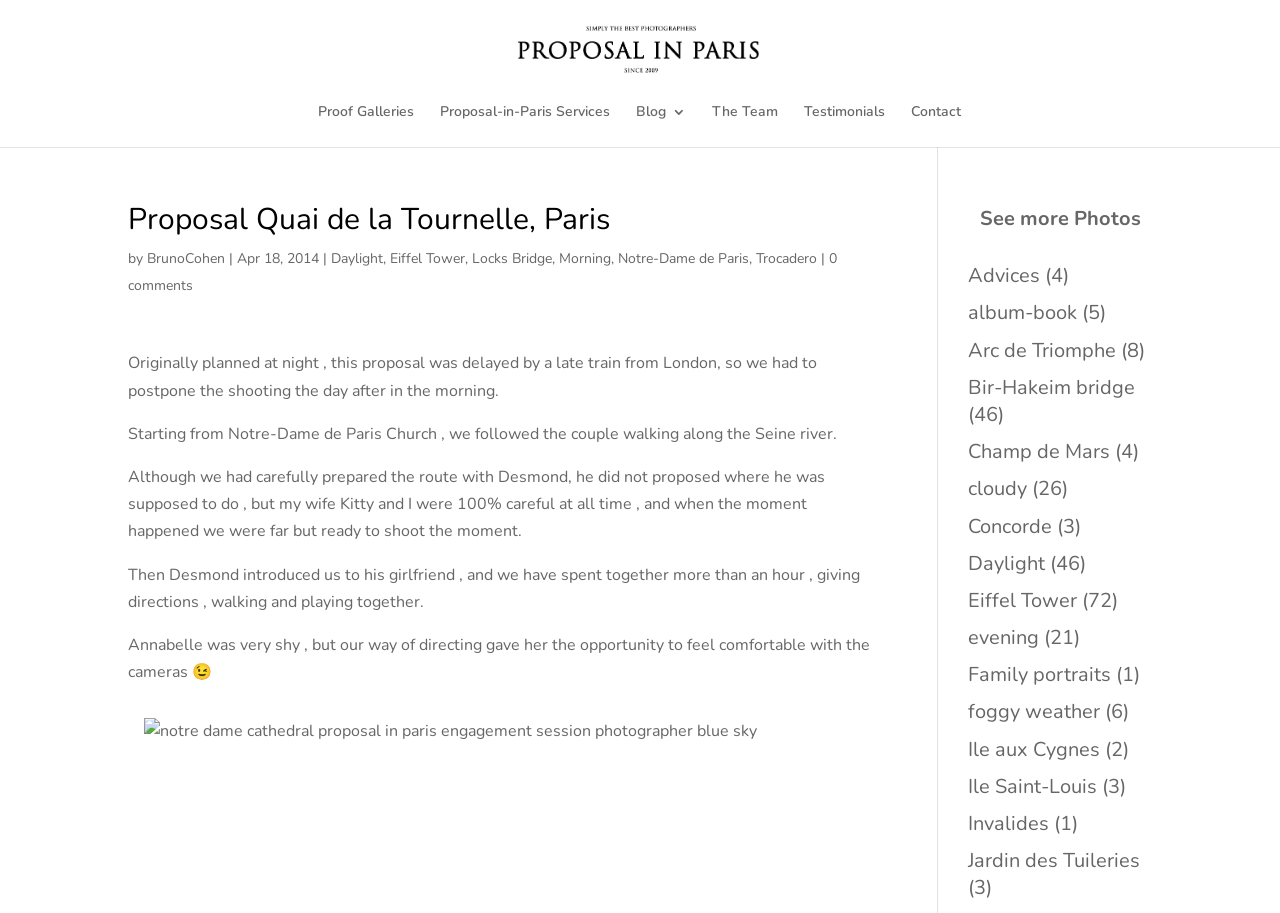Please analyze the image and provide a thorough answer to the question:
Where did the proposal start?

The text 'Starting from Notre-Dame de Paris Church, we followed the couple walking along the Seine river.' indicates that the proposal started at Notre-Dame de Paris Church.